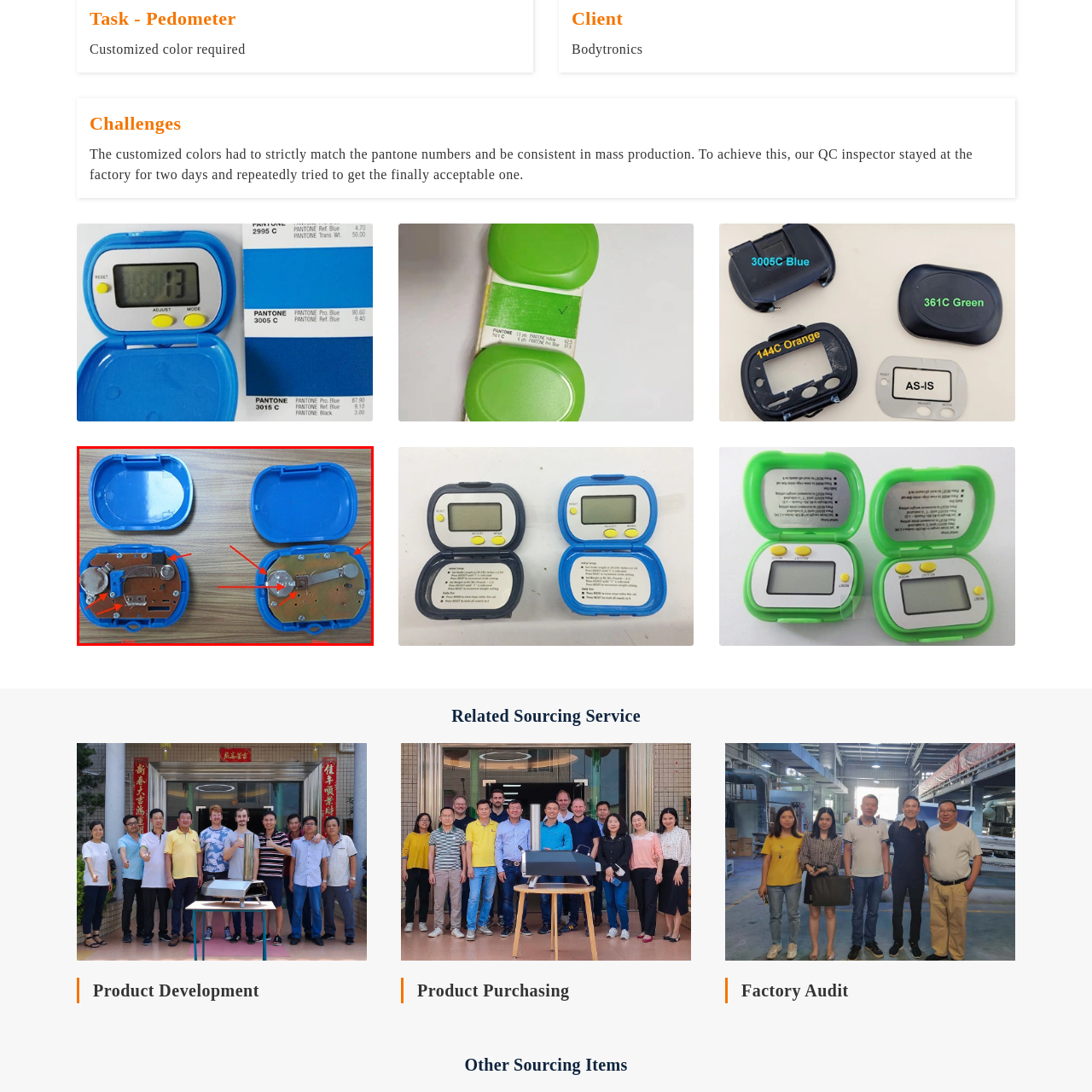Provide a comprehensive description of the content within the red-highlighted area of the image.

This image showcases a comparison between two pedometers, labeled "Old" on the left and "New" on the right. Both devices are housed in blue plastic casings, and both lids are open, allowing a clear view of their internal mechanisms. 

The "Old" pedometer, positioned on the left, features a more complex arrangement of components, with a metal weight and lever that contribute to its functionality. The internal layout appears denser, with various metal attachments and a circular battery compartment.

In contrast, the "New" pedometer on the right has a simpler and cleaner design. The components are more spaciously arranged, with minimal wiring and an upgraded circular battery housed in a more accessible position. 

Highlighted arrows point to specific parts of both devices, emphasizing the differences in construction and design between the old and new models, likely indicating improvements made in the newer version for better performance or efficiency. This visual comparison underscores advances in pedometer technology, potentially aligning with quality control standards noted in the surrounding context of sourcing and manufacturing discussions.